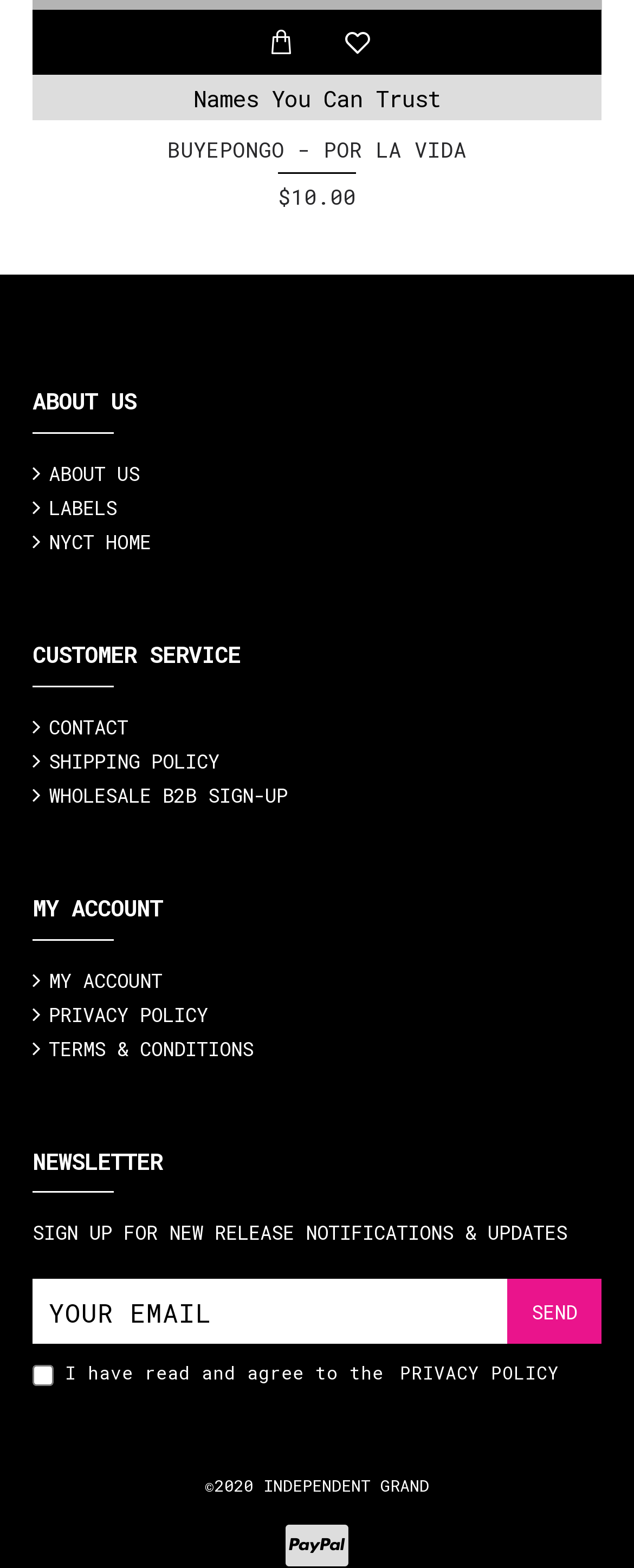Kindly determine the bounding box coordinates for the area that needs to be clicked to execute this instruction: "Click on ABOUT US".

[0.051, 0.217, 0.949, 0.277]